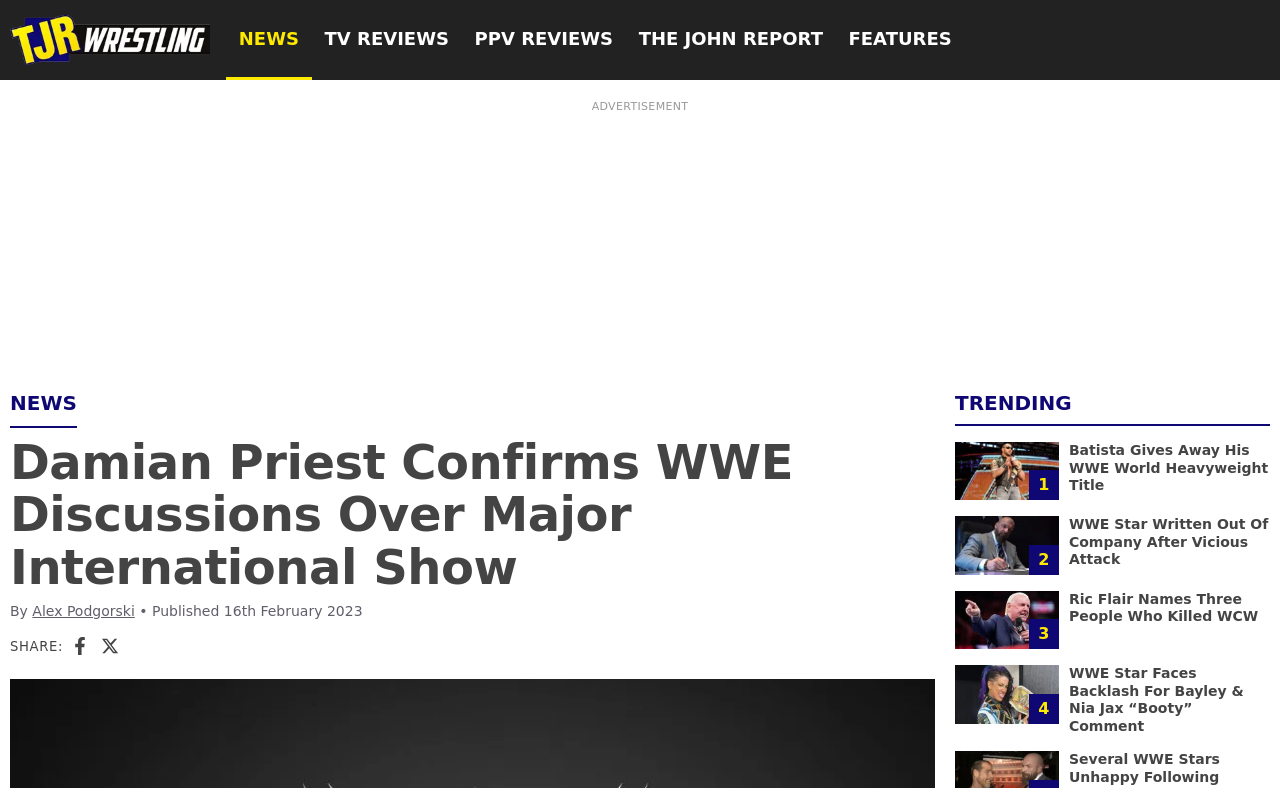Using the information in the image, could you please answer the following question in detail:
How many trending articles are there?

I found the trending articles by looking at the right side of the webpage, where I saw a heading 'TRENDING' followed by several articles with images. I counted four articles with images, which suggests that there are four trending articles.